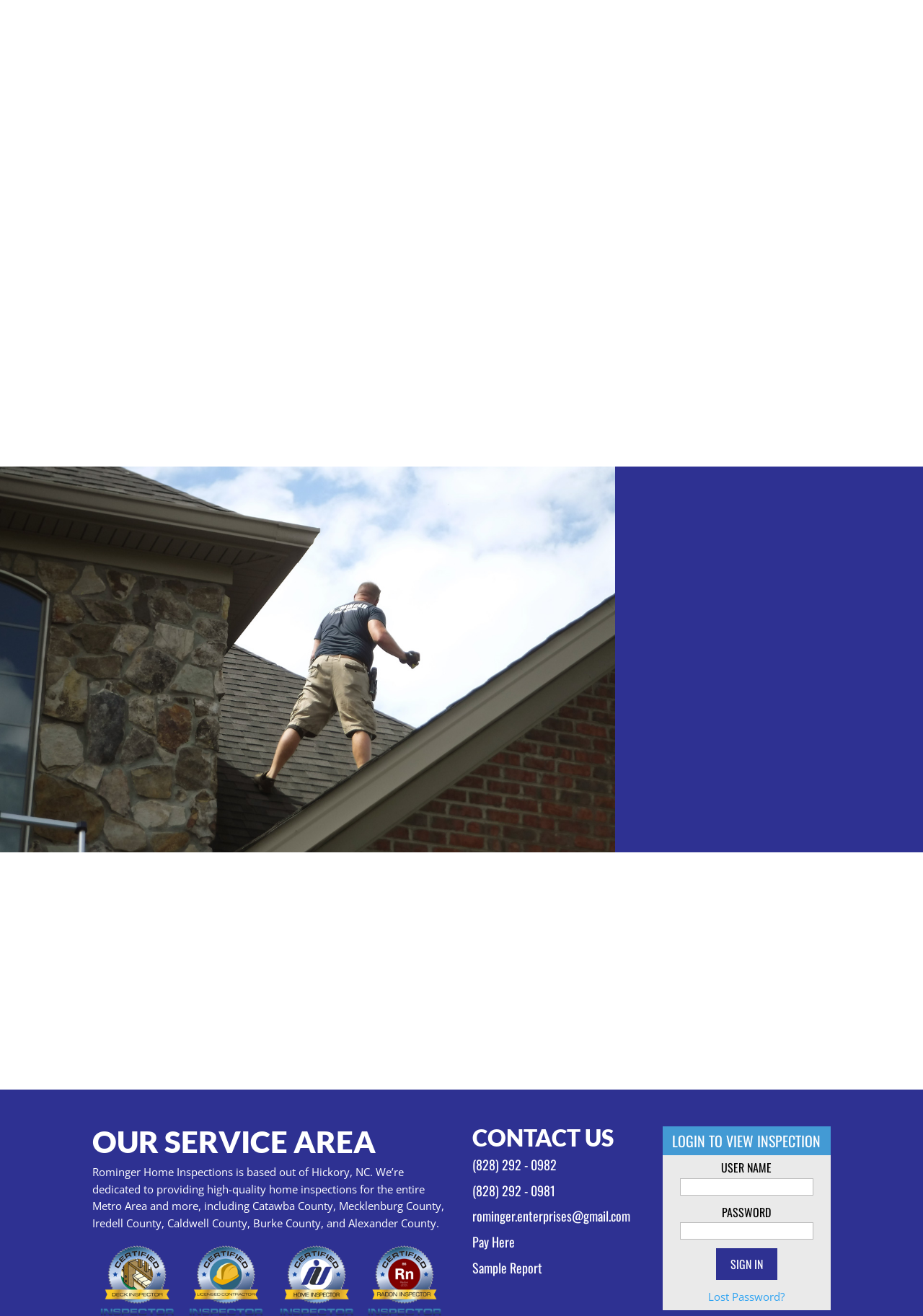What is the benefit of paying for an appointment online?
Look at the image and respond to the question as thoroughly as possible.

The webpage mentions that one of the benefits of scheduling a home inspection with Rominger Home Inspections is the ability to pay for an appointment online, which suggests that it is a convenient option for users.